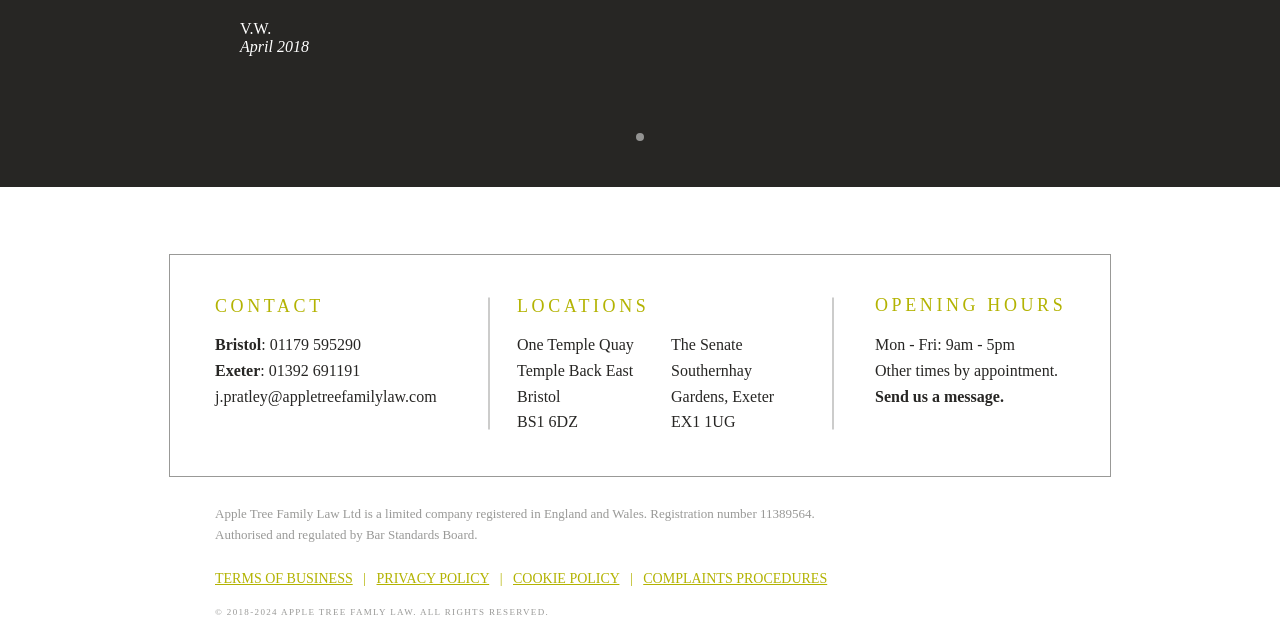Locate the coordinates of the bounding box for the clickable region that fulfills this instruction: "View 'TERMS OF BUSINESS'".

[0.168, 0.905, 0.276, 0.928]